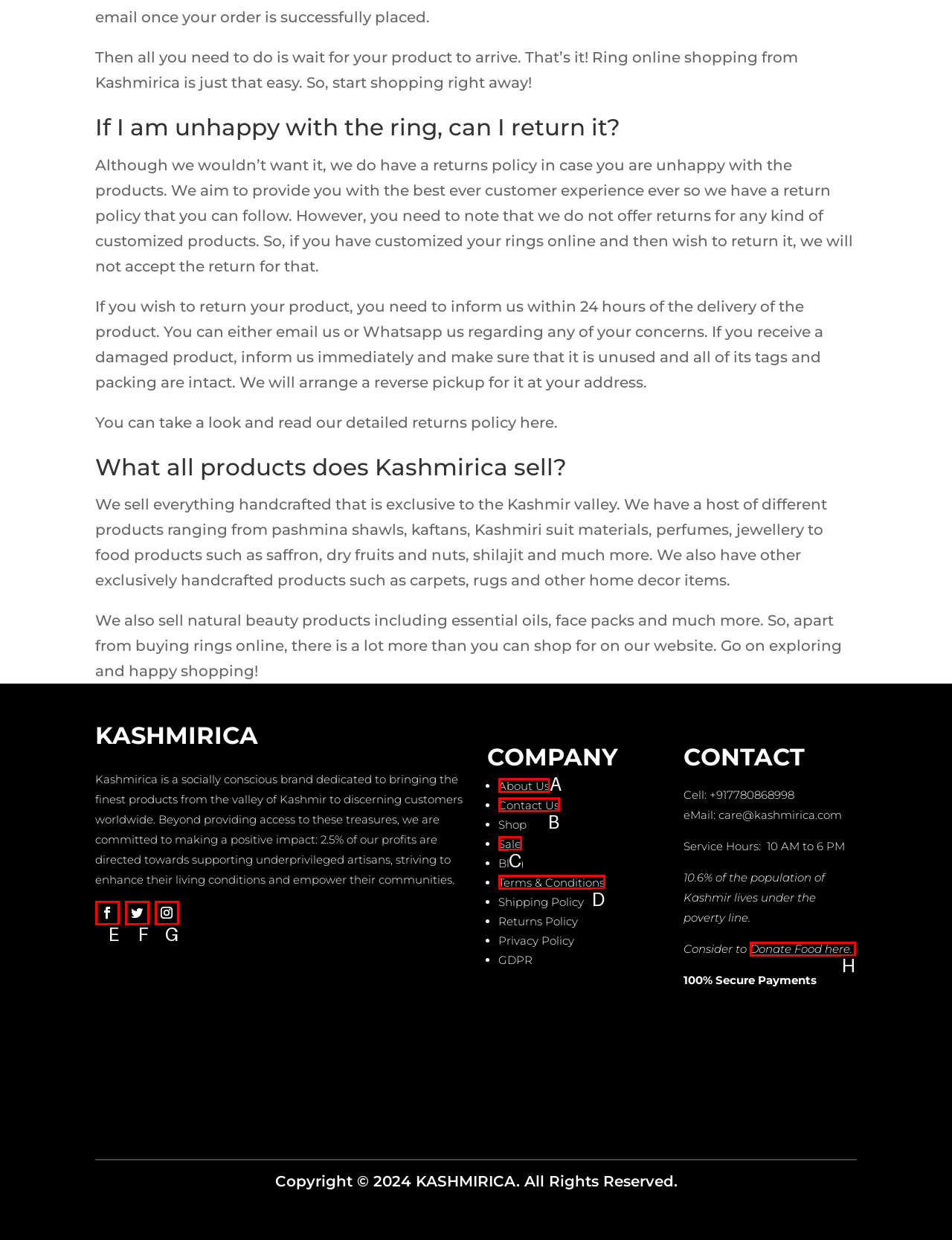Pick the option that corresponds to: Terms & Conditions
Provide the letter of the correct choice.

D